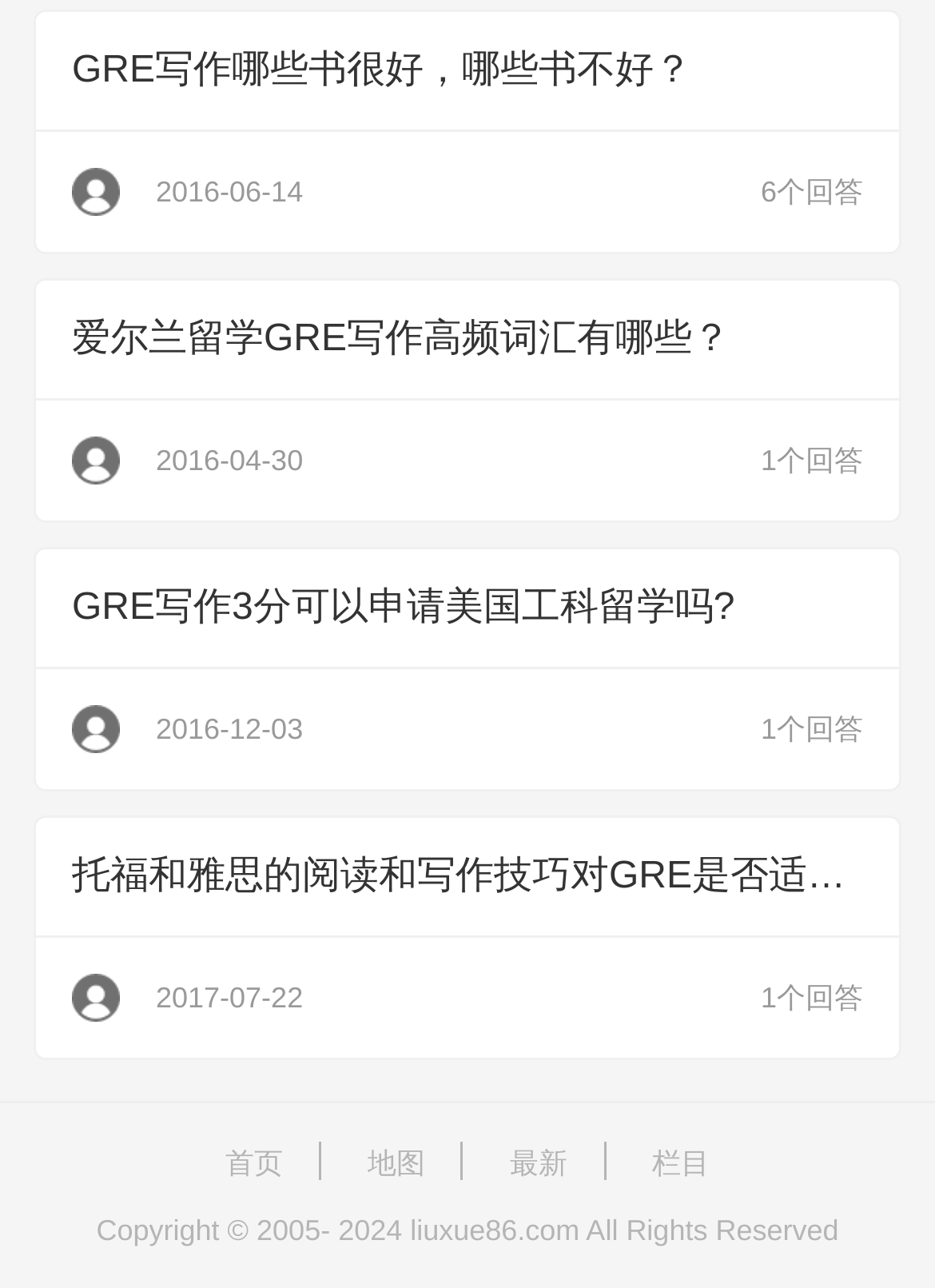Please locate the bounding box coordinates of the element's region that needs to be clicked to follow the instruction: "view the article about GRE writing". The bounding box coordinates should be provided as four float numbers between 0 and 1, i.e., [left, top, right, bottom].

[0.038, 0.01, 0.962, 0.196]